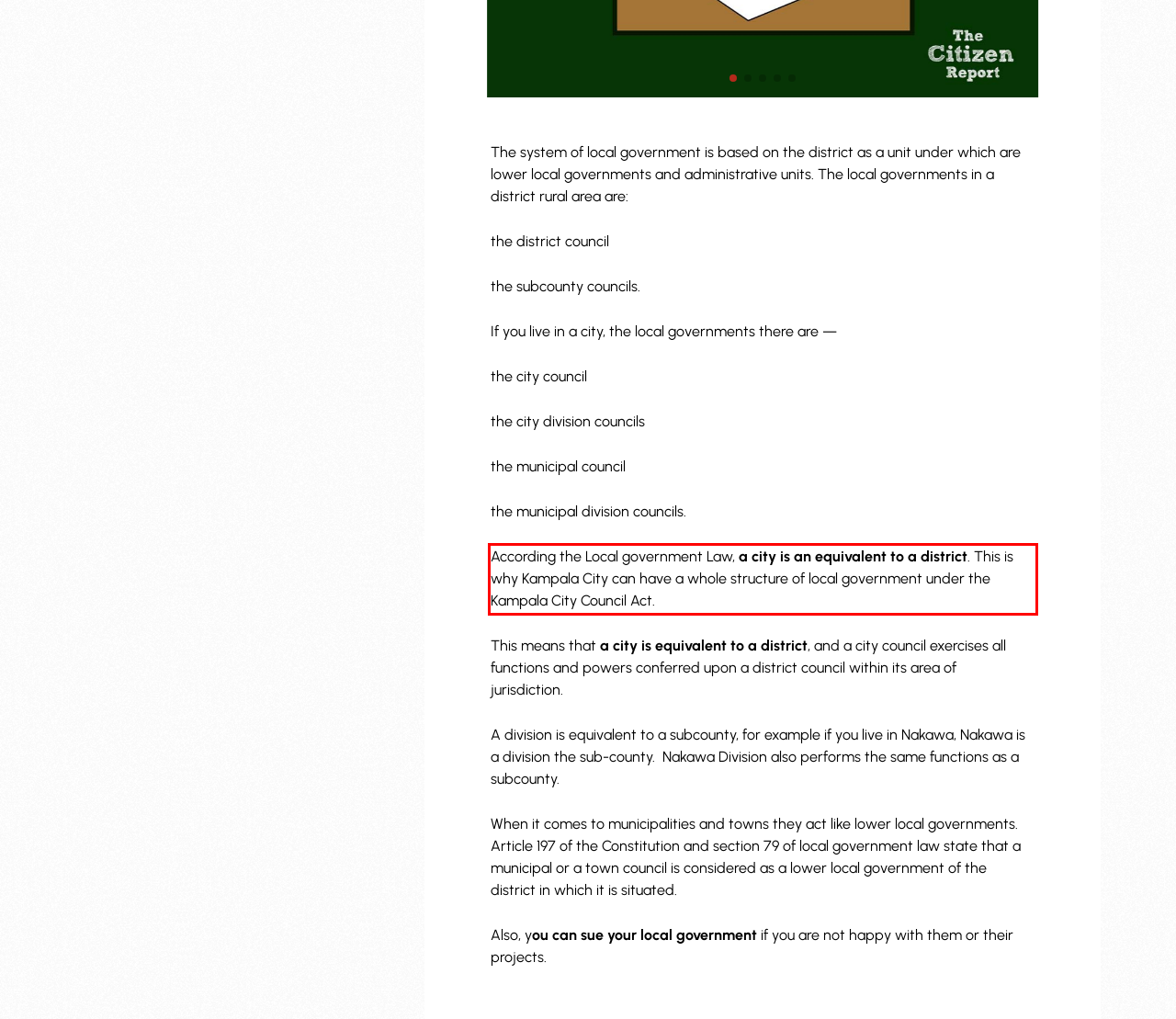You are provided with a screenshot of a webpage that includes a UI element enclosed in a red rectangle. Extract the text content inside this red rectangle.

According the Local government Law, a city is an equivalent to a district. This is why Kampala City can have a whole structure of local government under the Kampala City Council Act.